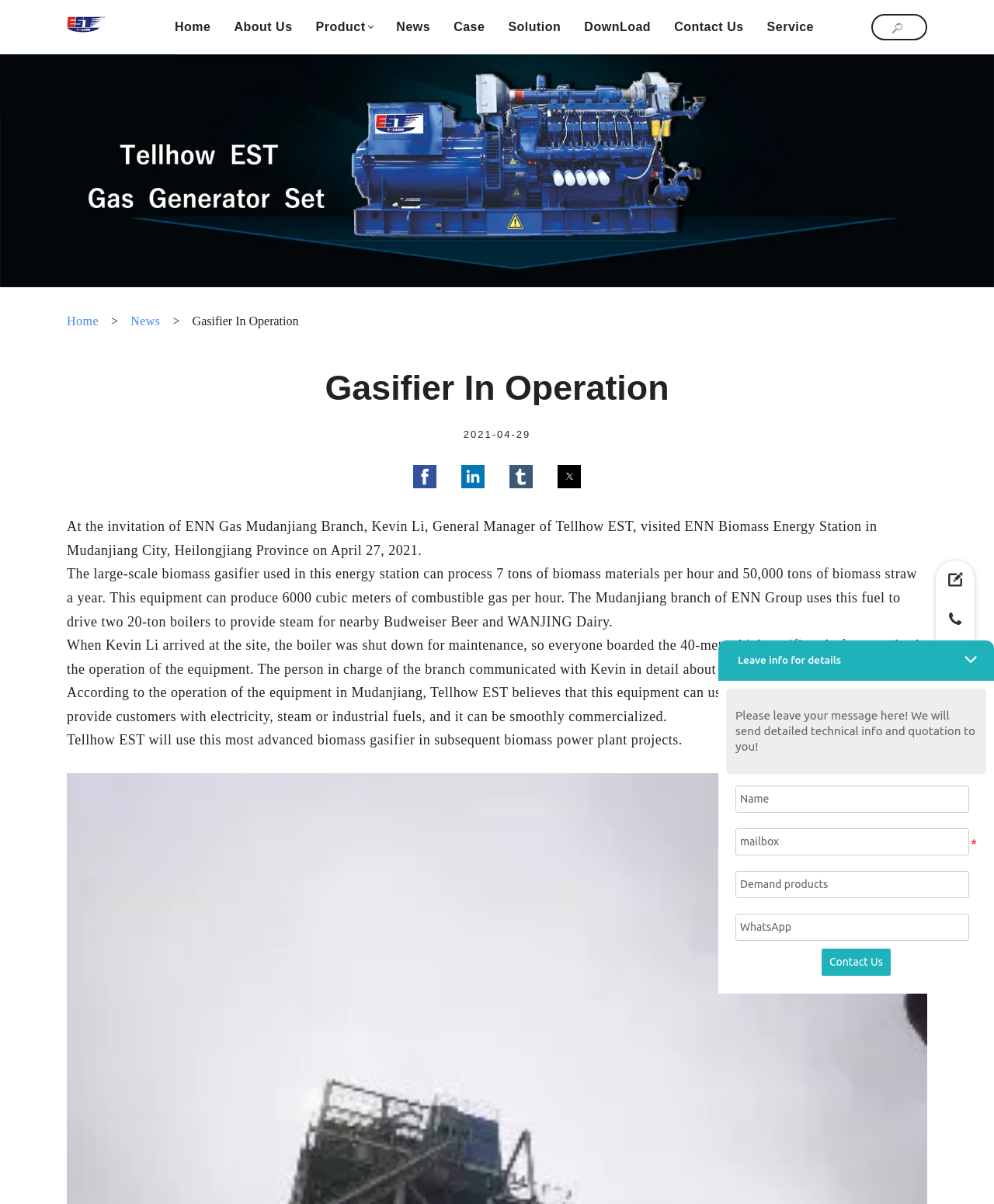Please provide a one-word or phrase answer to the question: 
What is the height of the gasifier platform?

40 meters